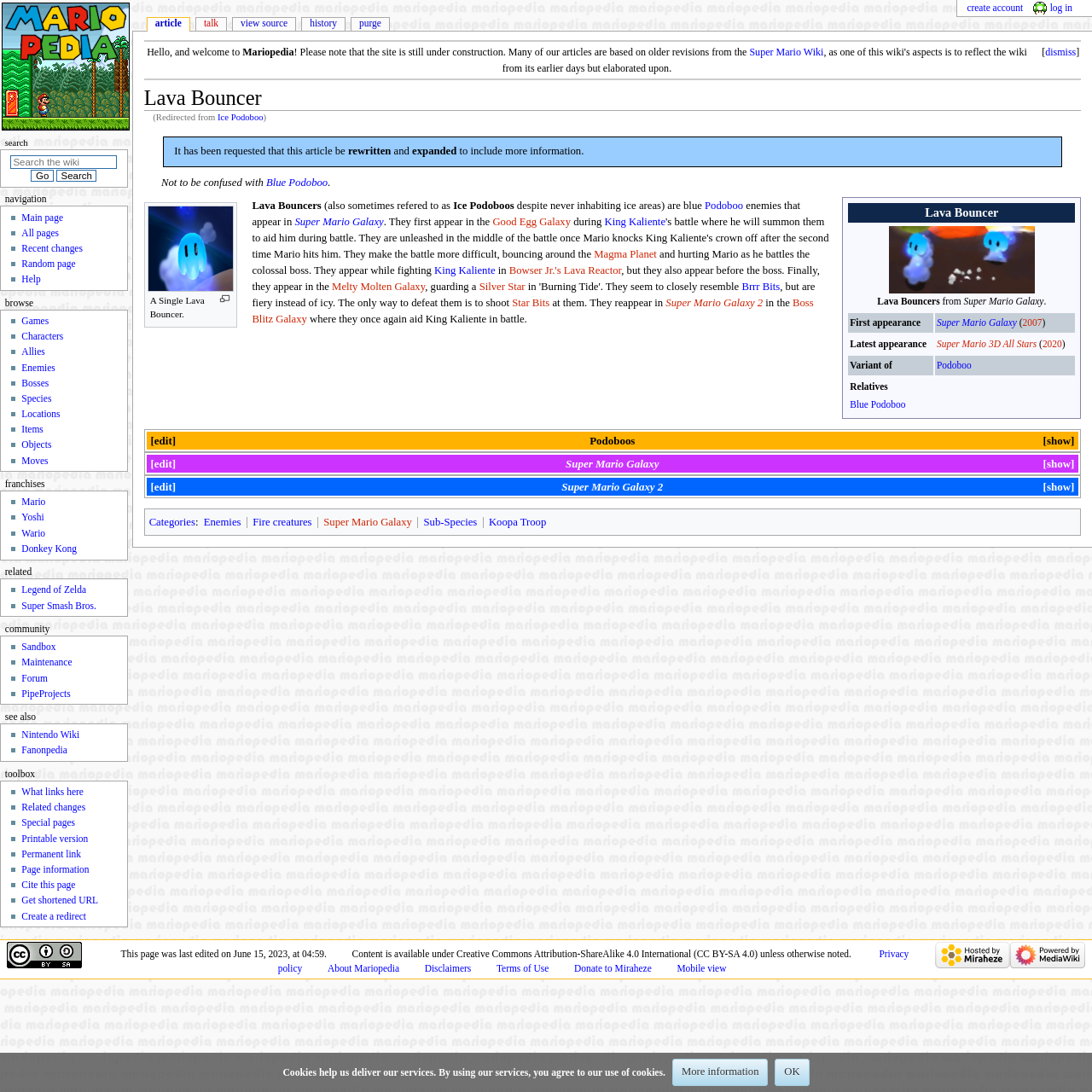Use a single word or phrase to answer this question: 
What is the variant of Lava Bouncers?

Podoboo